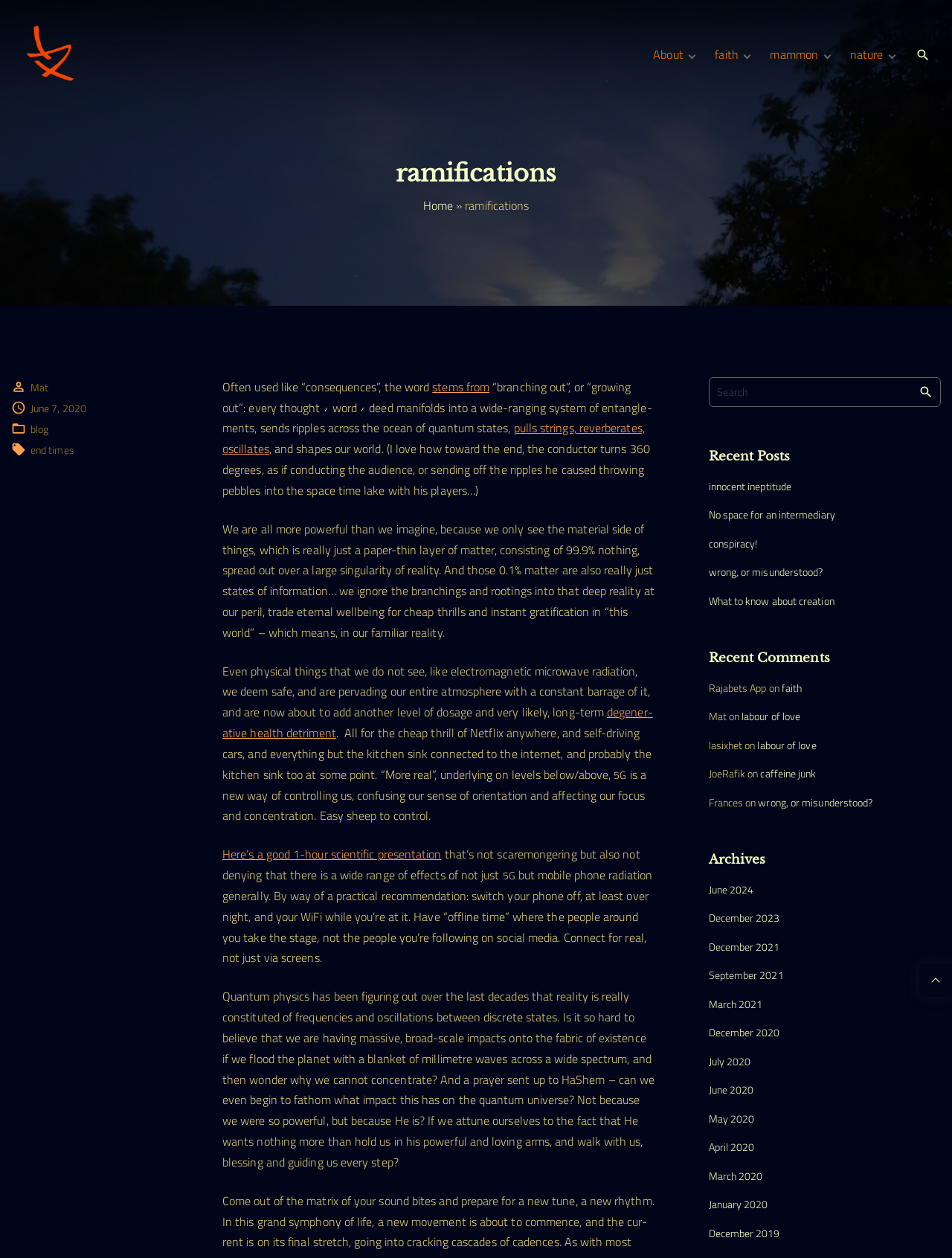Determine the bounding box coordinates of the clickable region to carry out the instruction: "Read about the best fitness trackers".

None